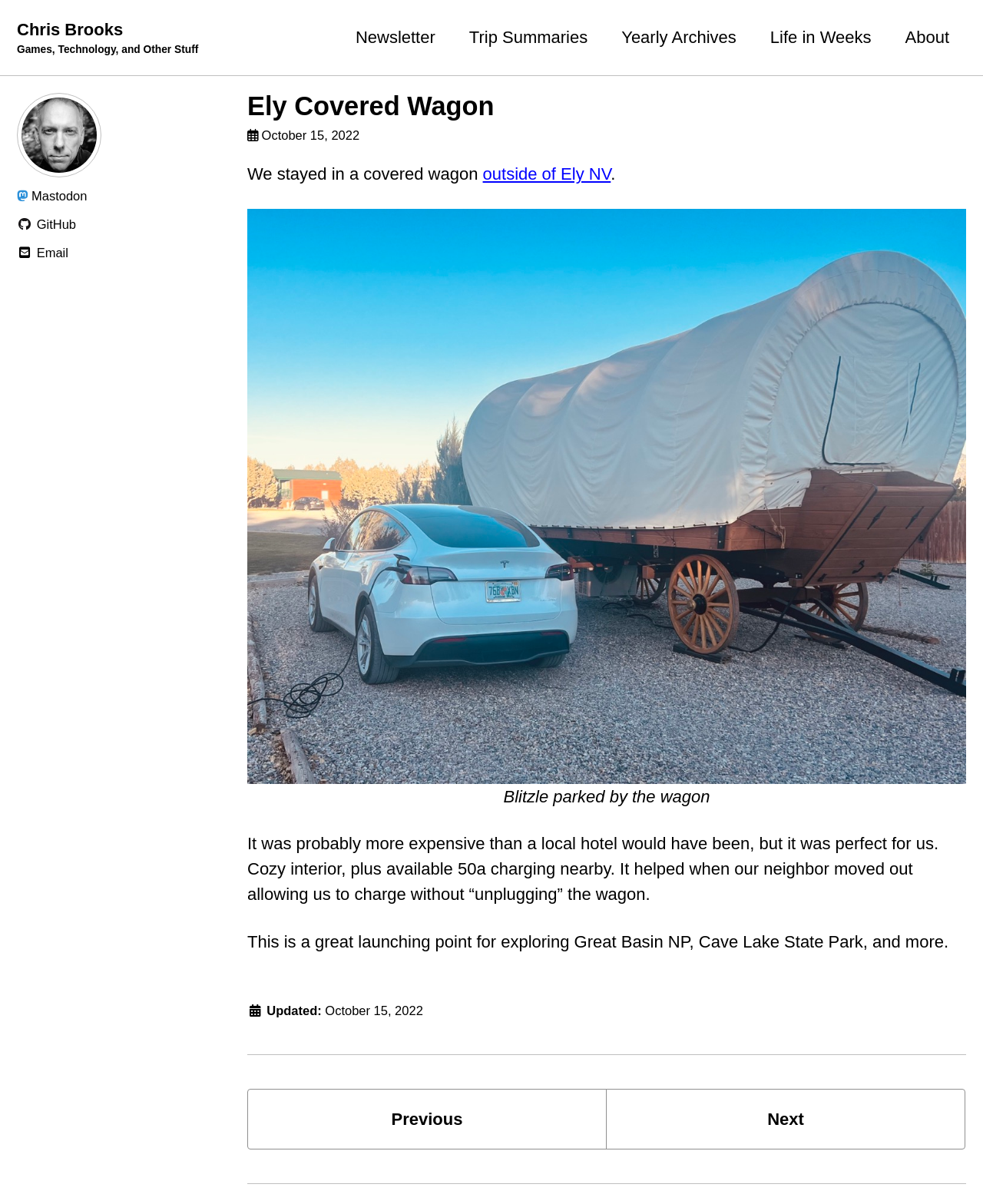What is the charging capacity available nearby?
From the image, respond with a single word or phrase.

50a